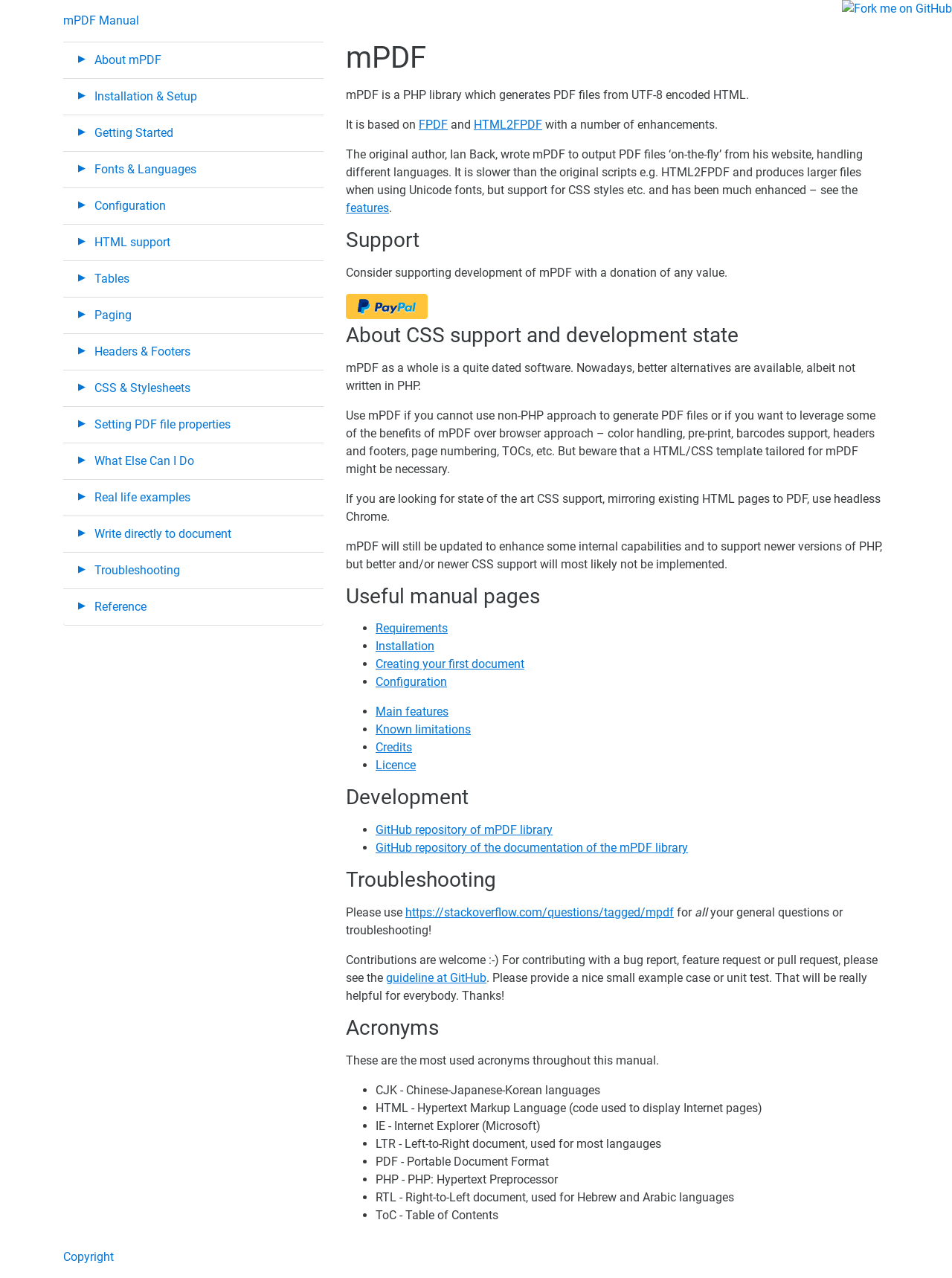What are the limitations of mPDF?
Examine the webpage screenshot and provide an in-depth answer to the question.

The webpage mentions that mPDF has known limitations, and it is not suitable for state of the art CSS support, mirroring existing HTML pages to PDF. Instead, headless Chrome is recommended for such purposes.